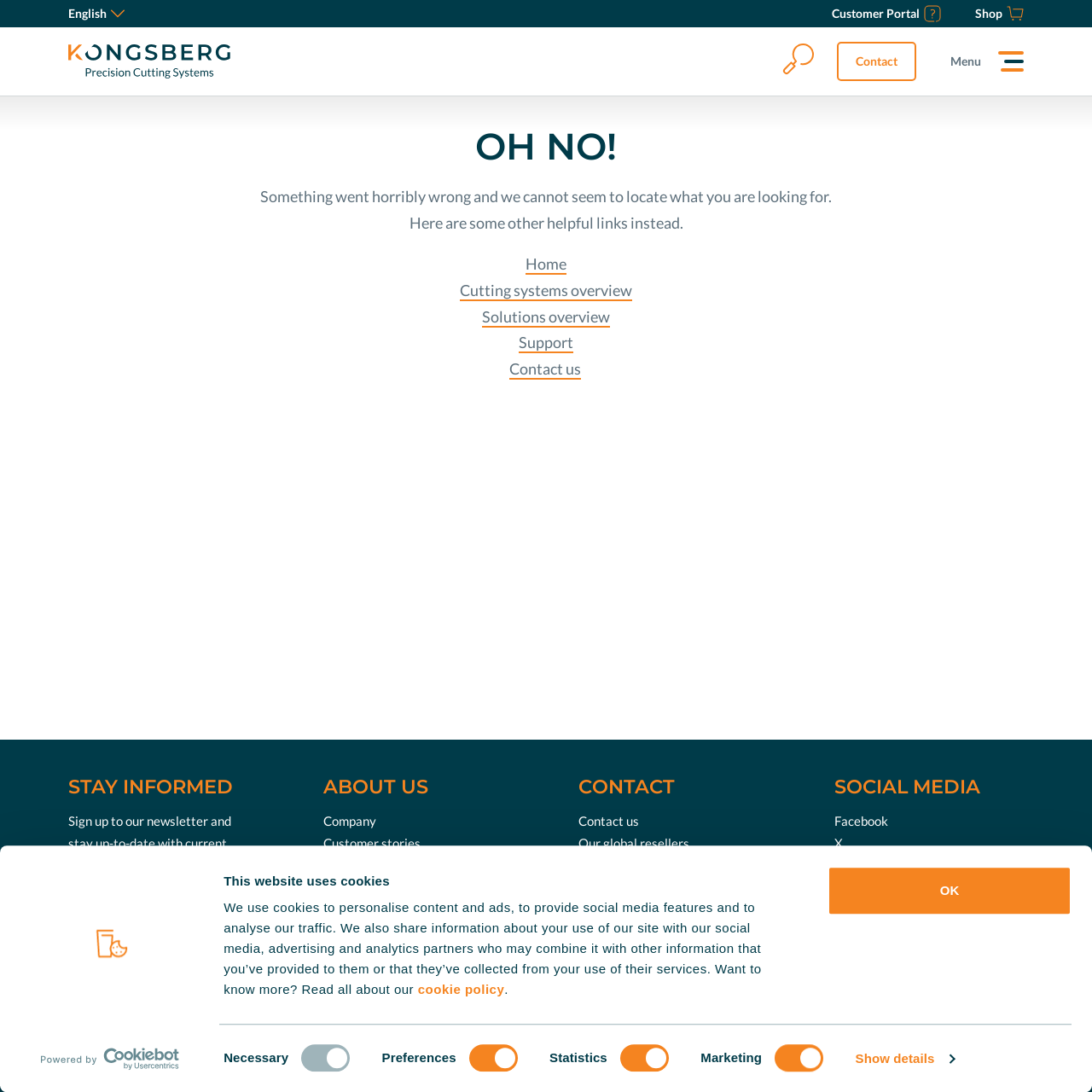How can users stay informed about the company?
Refer to the image and respond with a one-word or short-phrase answer.

Sign up to the newsletter